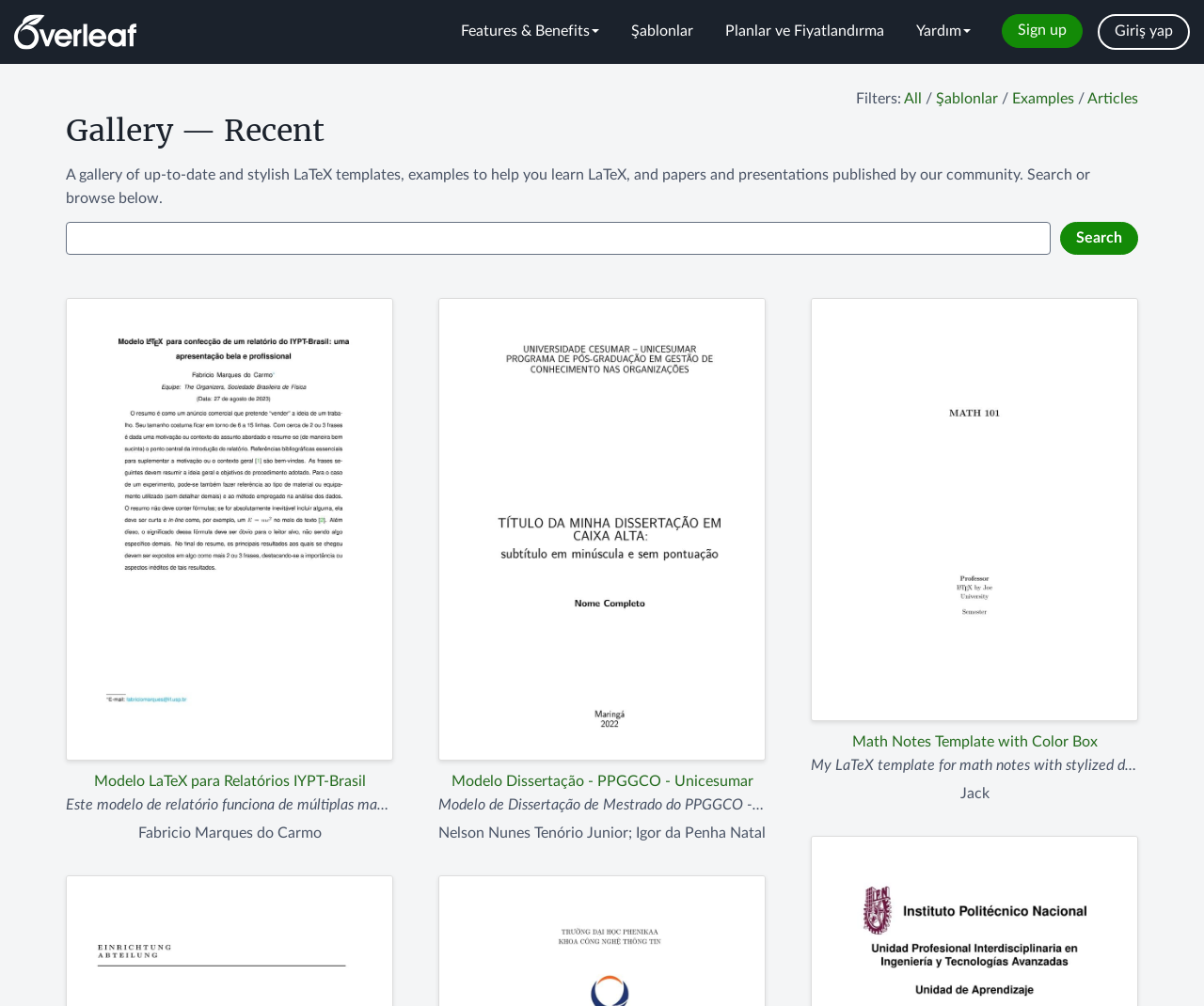What is the name of the first template displayed on the webpage?
Answer the question using a single word or phrase, according to the image.

Modelo LaTeX para Relatórios IYPT-Brasil